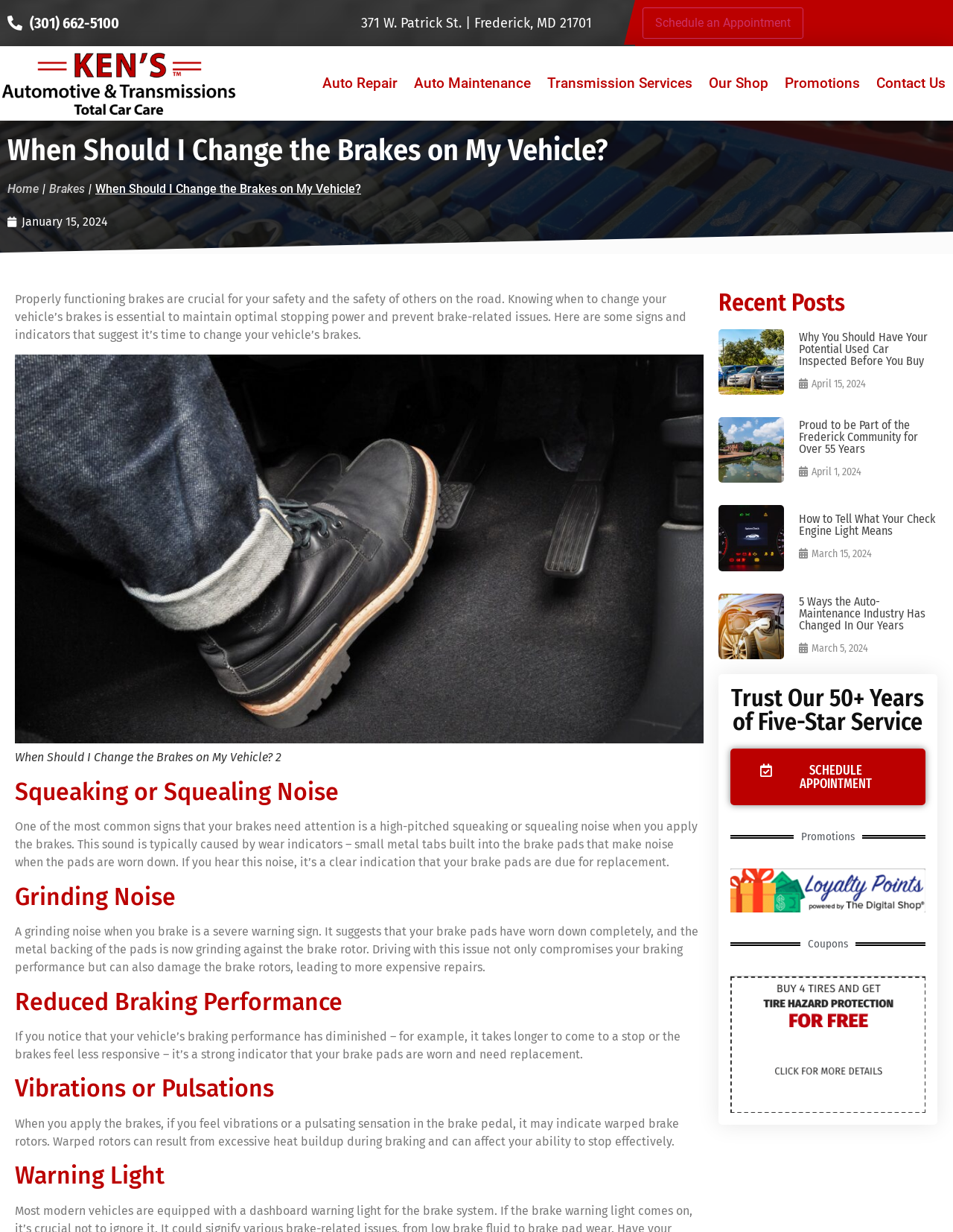Bounding box coordinates are given in the format (top-left x, top-left y, bottom-right x, bottom-right y). All values should be floating point numbers between 0 and 1. Provide the bounding box coordinate for the UI element described as: Get directions on the map

None